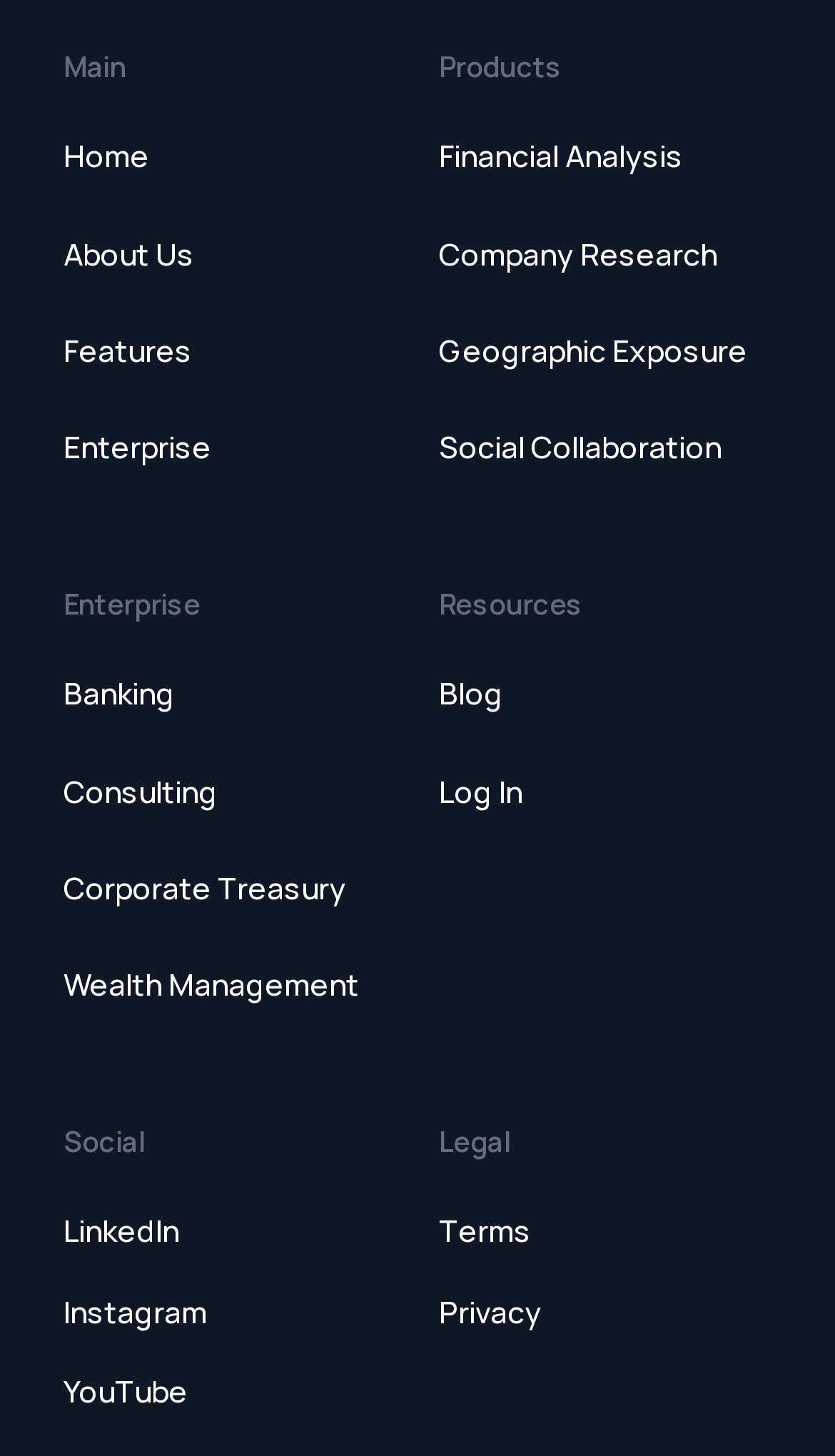Please identify the bounding box coordinates of the element I should click to complete this instruction: 'view financial analysis'. The coordinates should be given as four float numbers between 0 and 1, like this: [left, top, right, bottom].

[0.526, 0.089, 0.924, 0.126]